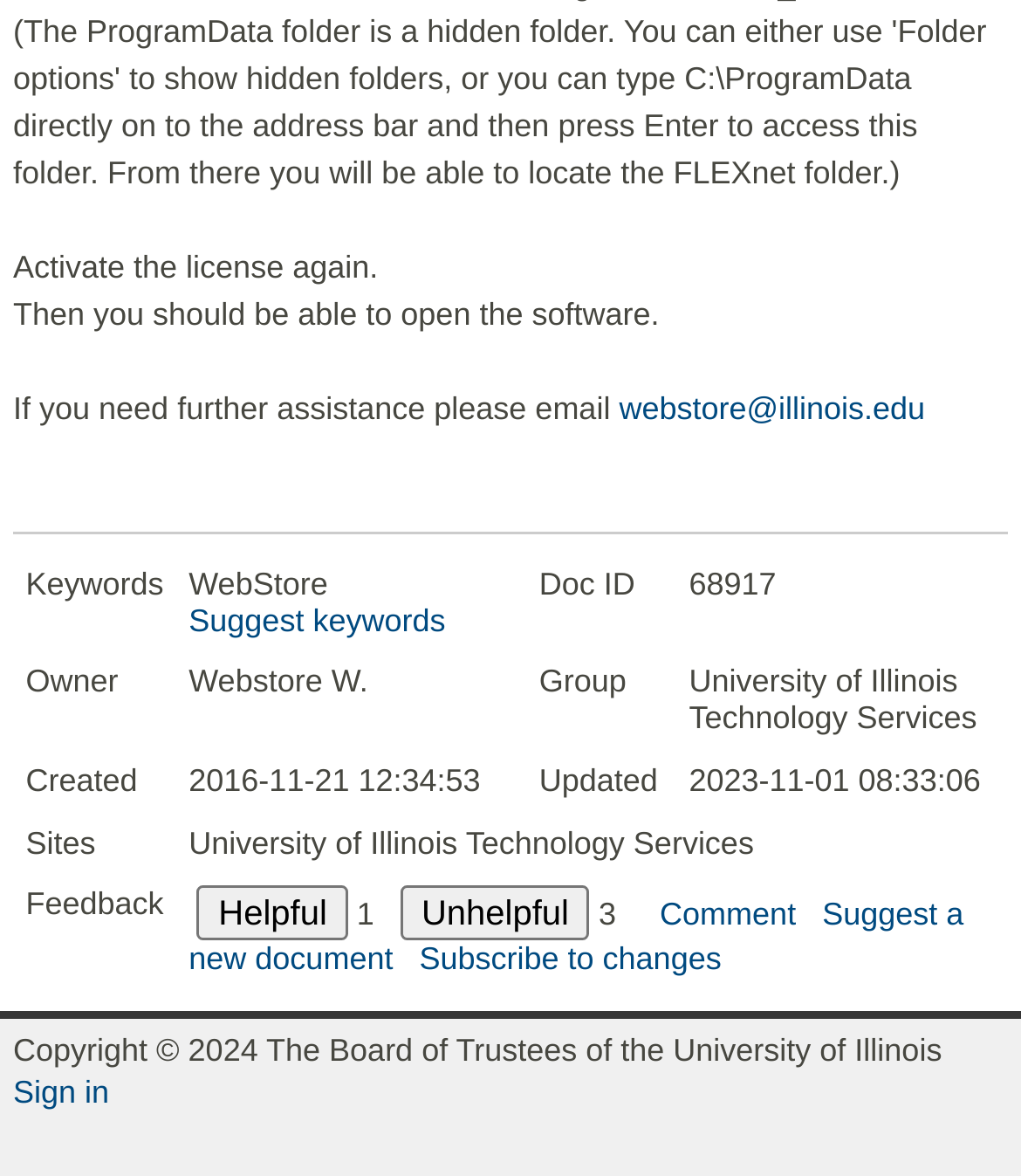Determine the bounding box coordinates of the UI element described below. Use the format (top-left x, top-left y, bottom-right x, bottom-right y) with floating point numbers between 0 and 1: value="Unhelpful"

[0.392, 0.753, 0.578, 0.8]